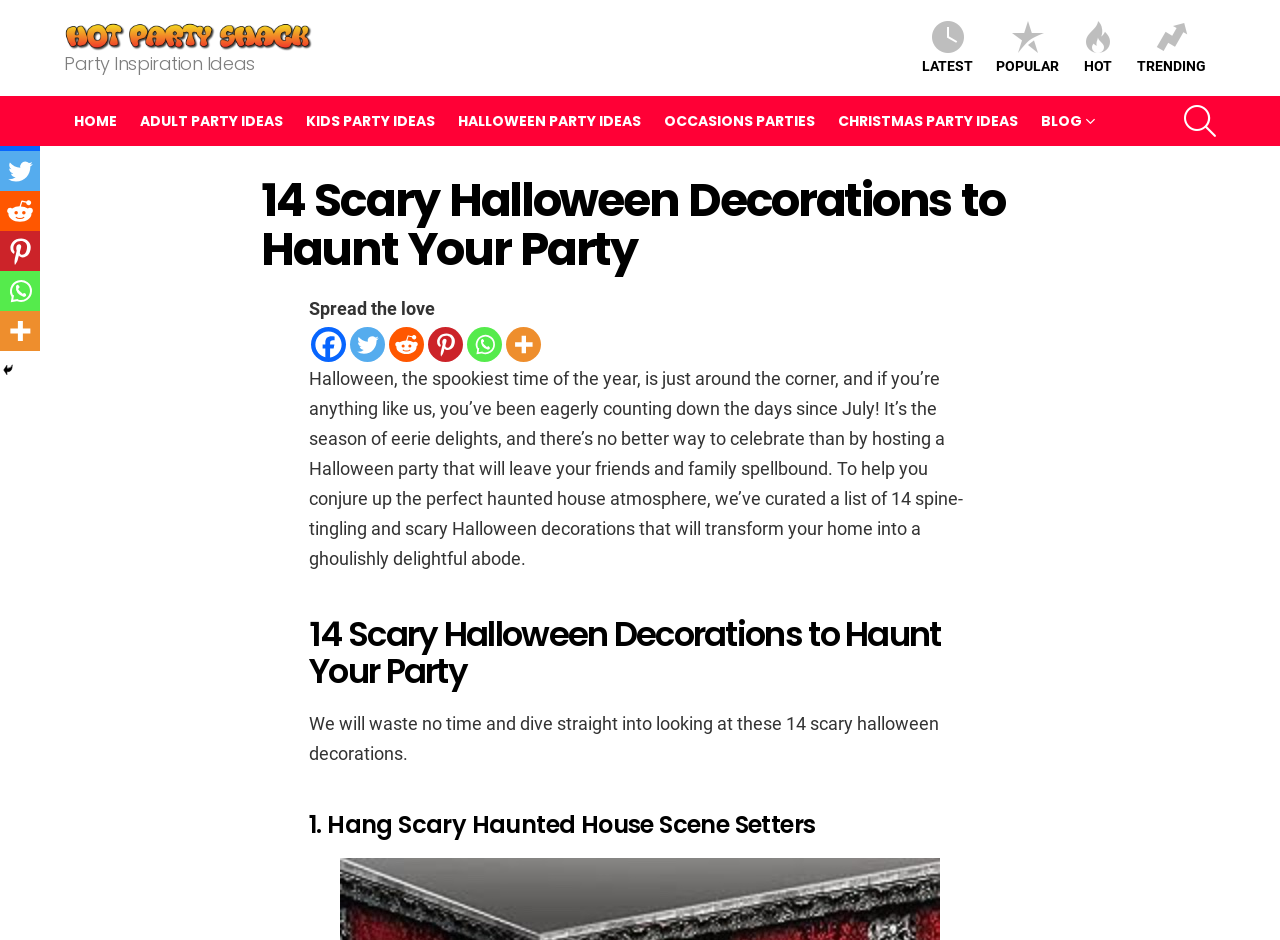Respond with a single word or phrase for the following question: 
What social media platforms are available for sharing on this webpage?

Facebook, Twitter, Reddit, Pinterest, Whatsapp